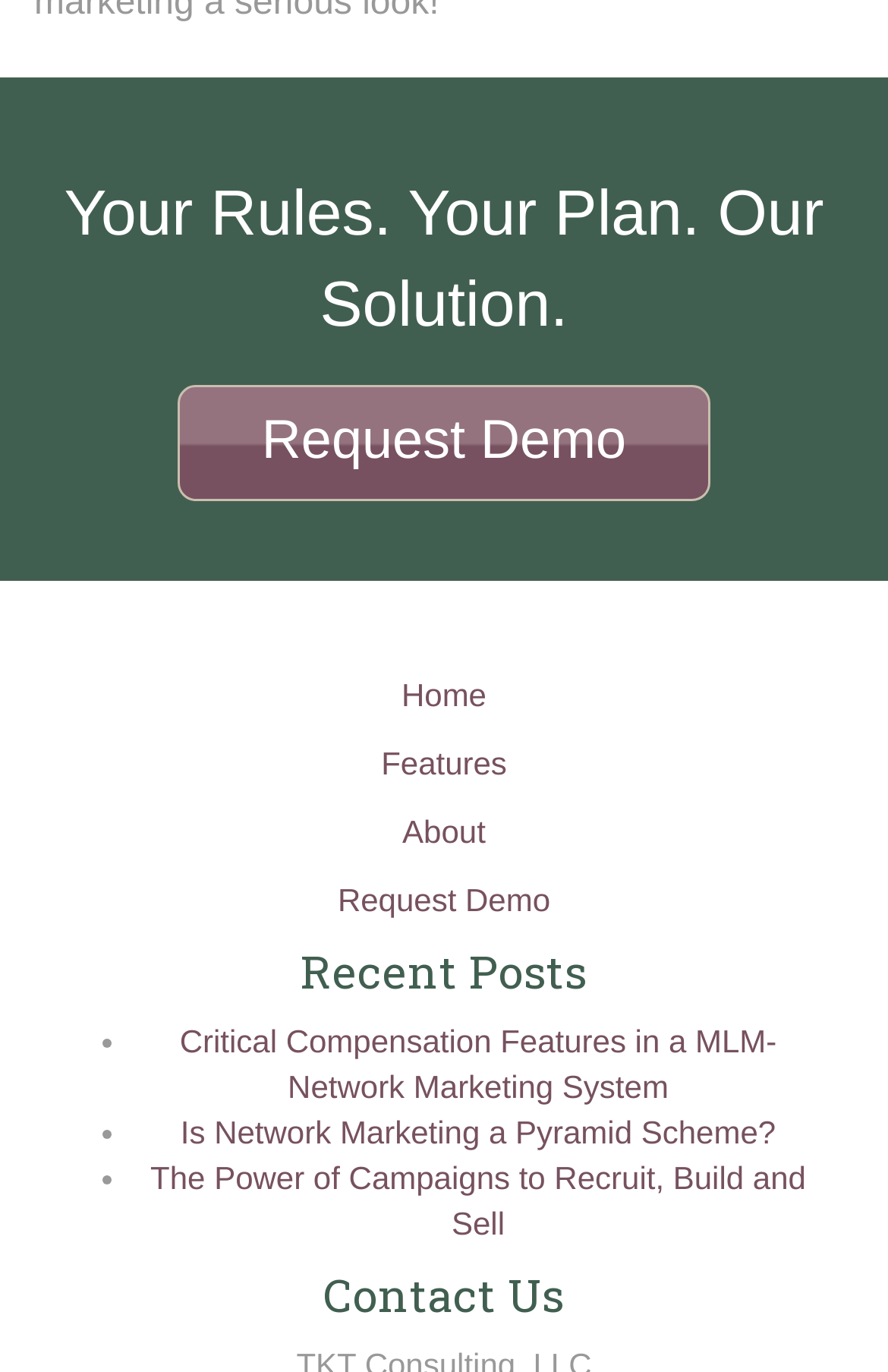How many list items are there in the third article section?
Refer to the image and provide a thorough answer to the question.

The third article section on the webpage contains a list of three items, each marked with a bullet point and containing a link to a specific article or blog post.